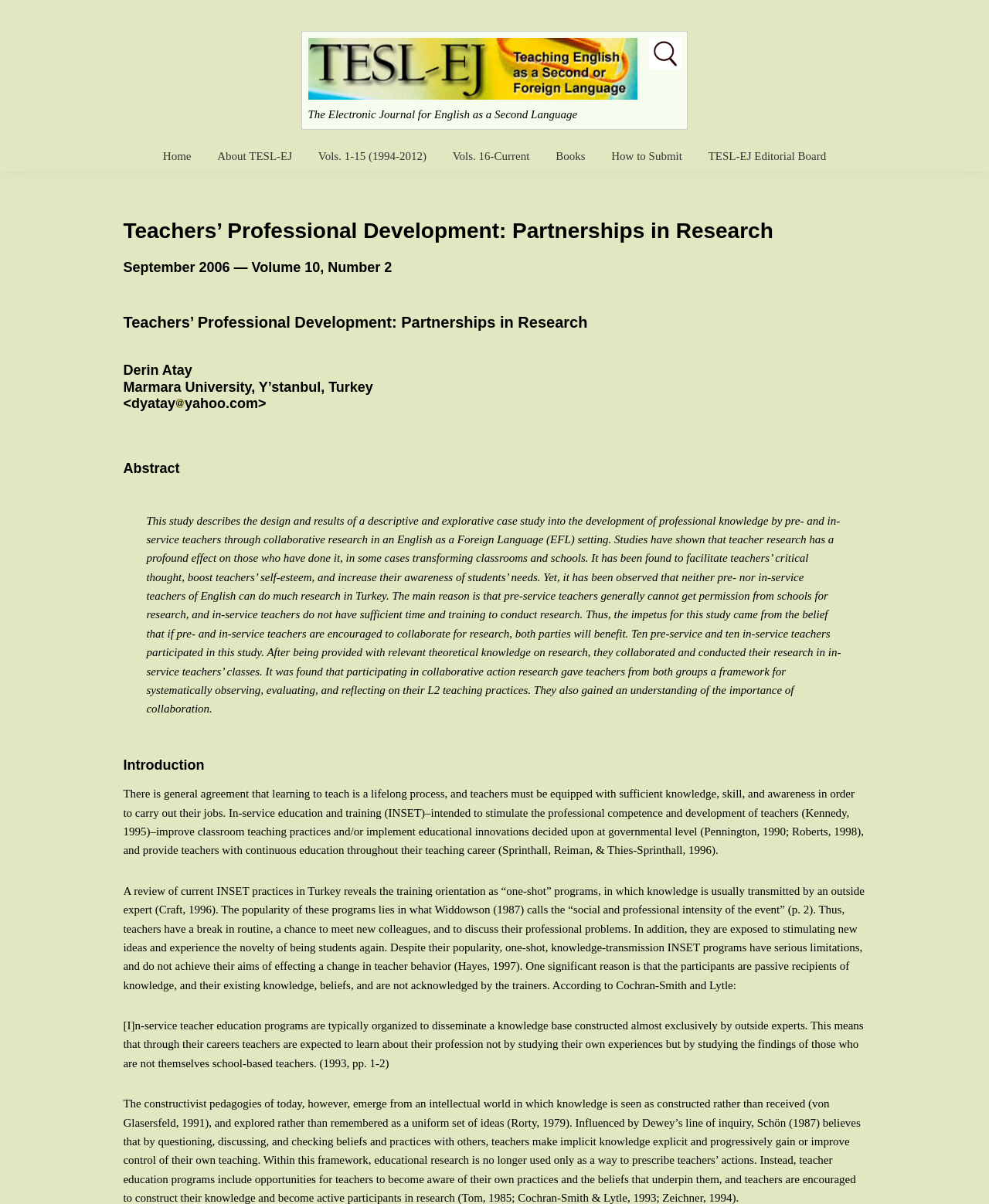Locate and generate the text content of the webpage's heading.

Teachers’ Professional Development: Partnerships in Research